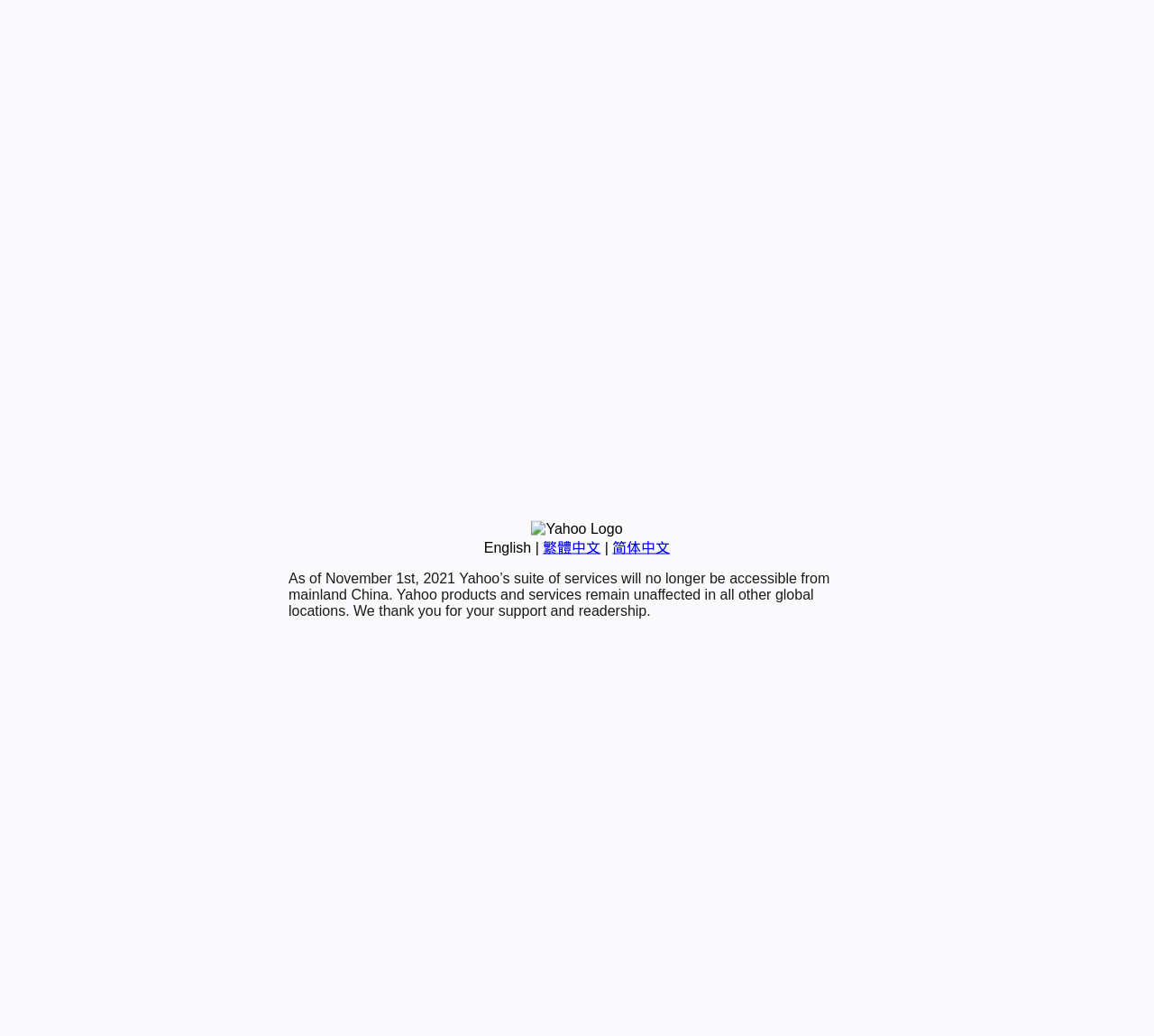Locate the bounding box of the UI element with the following description: "繁體中文".

[0.47, 0.521, 0.52, 0.536]